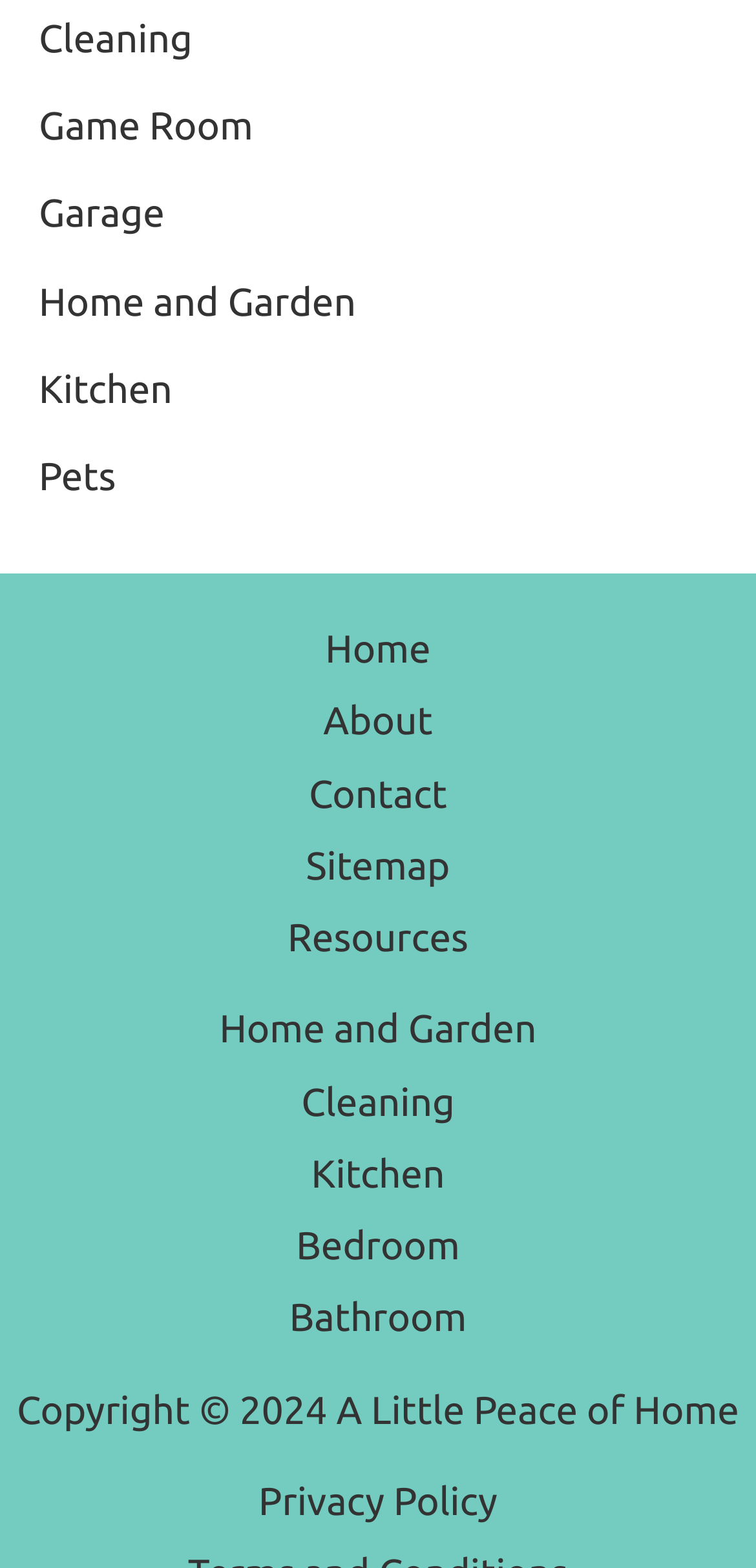Answer the following in one word or a short phrase: 
What is the copyright year of the website?

2024